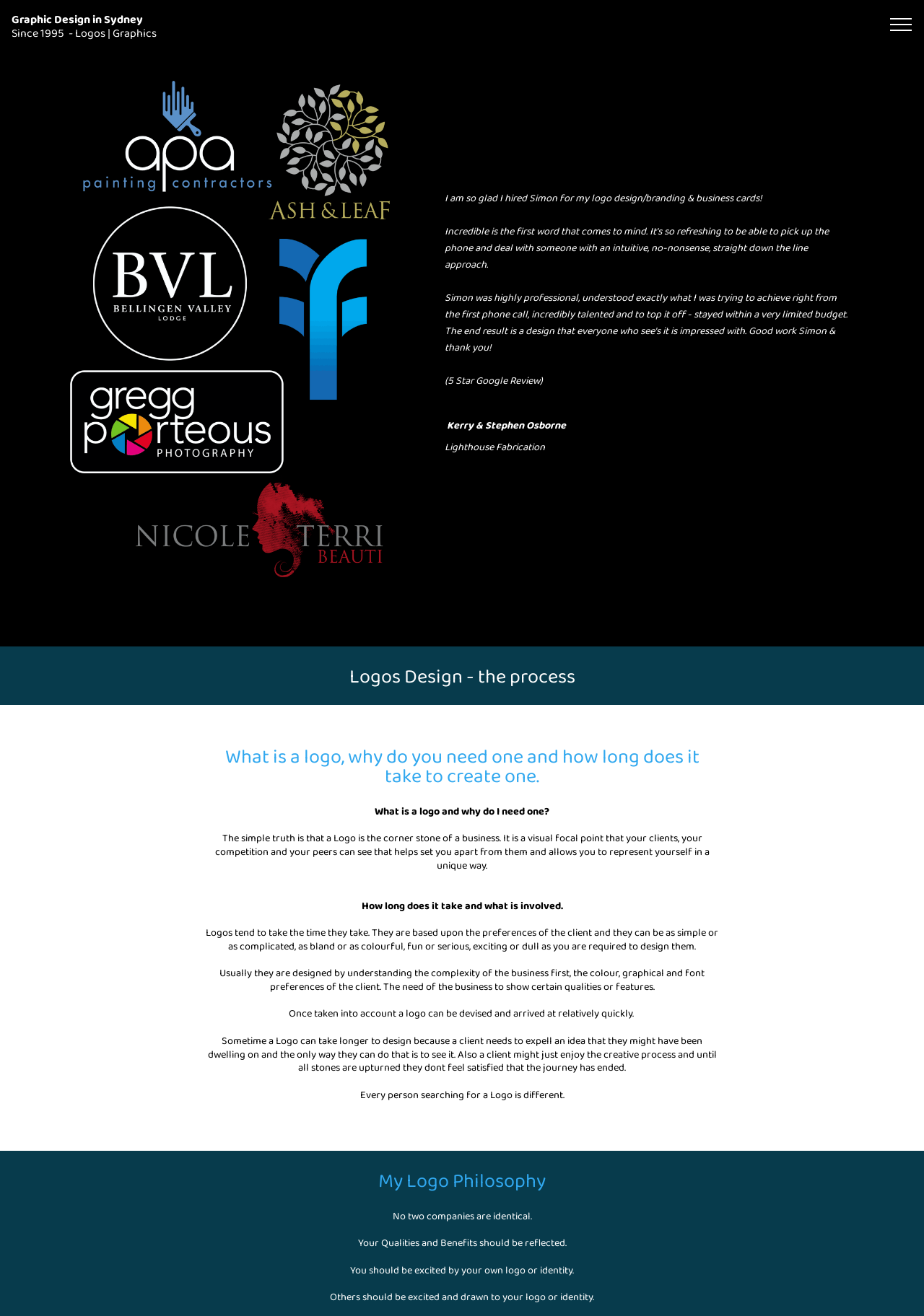Create an elaborate caption that covers all aspects of the webpage.

The webpage is about Logos, a logo design service provided by Simon Creedy, a first-class logo designer and expert in logo design and graphic design. 

At the top right corner, there is a button to toggle navigation. On the top left, there are two links, one leading to "Graphic Design in Sydney Since 1995 - Logos | Graphics" and another empty link. 

Below these links, there is a testimonial section with a 5-star Google review from Kerry & Stephen Osborne, quoting their positive experience with Simon's logo design and branding services for their business, Lighthouse Fabrication.

Further down, there are three headings that outline the process of logo design. The first heading, "Logos Design - the process", is followed by a detailed explanation of what a logo is, why it's necessary, and how long it takes to create one. This section explains that a logo is a visual focal point that sets a business apart, and its design time depends on the client's preferences and complexity of the business.

The second heading, "My Logo Philosophy", is followed by a statement emphasizing the uniqueness of each company and the importance of reflecting their qualities and benefits in their logo. The logo should excite not only the business owner but also others who see it.